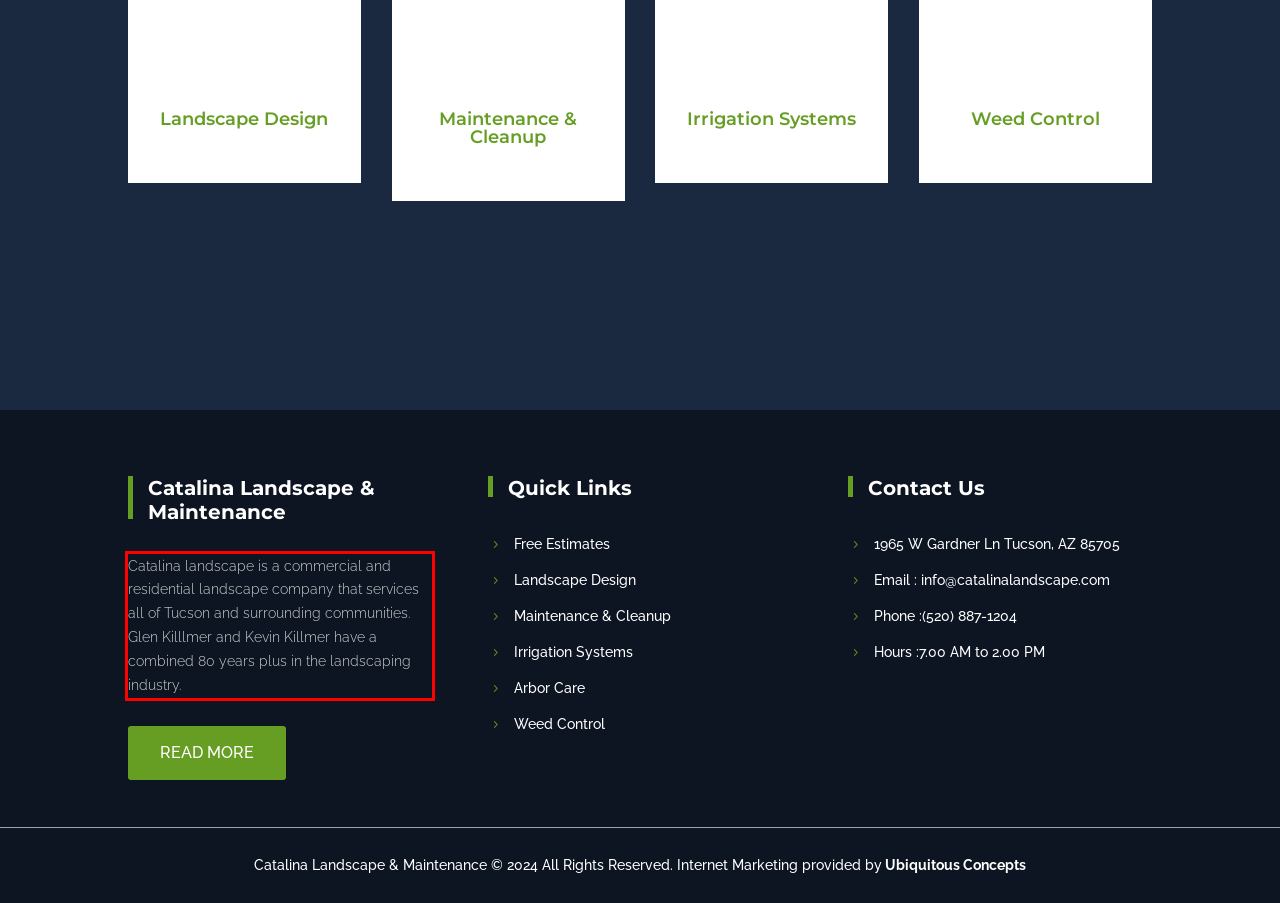You are provided with a screenshot of a webpage containing a red bounding box. Please extract the text enclosed by this red bounding box.

Catalina landscape is a commercial and residential landscape company that services all of Tucson and surrounding communities. Glen Killlmer and Kevin Killmer have a combined 80 years plus in the landscaping industry.